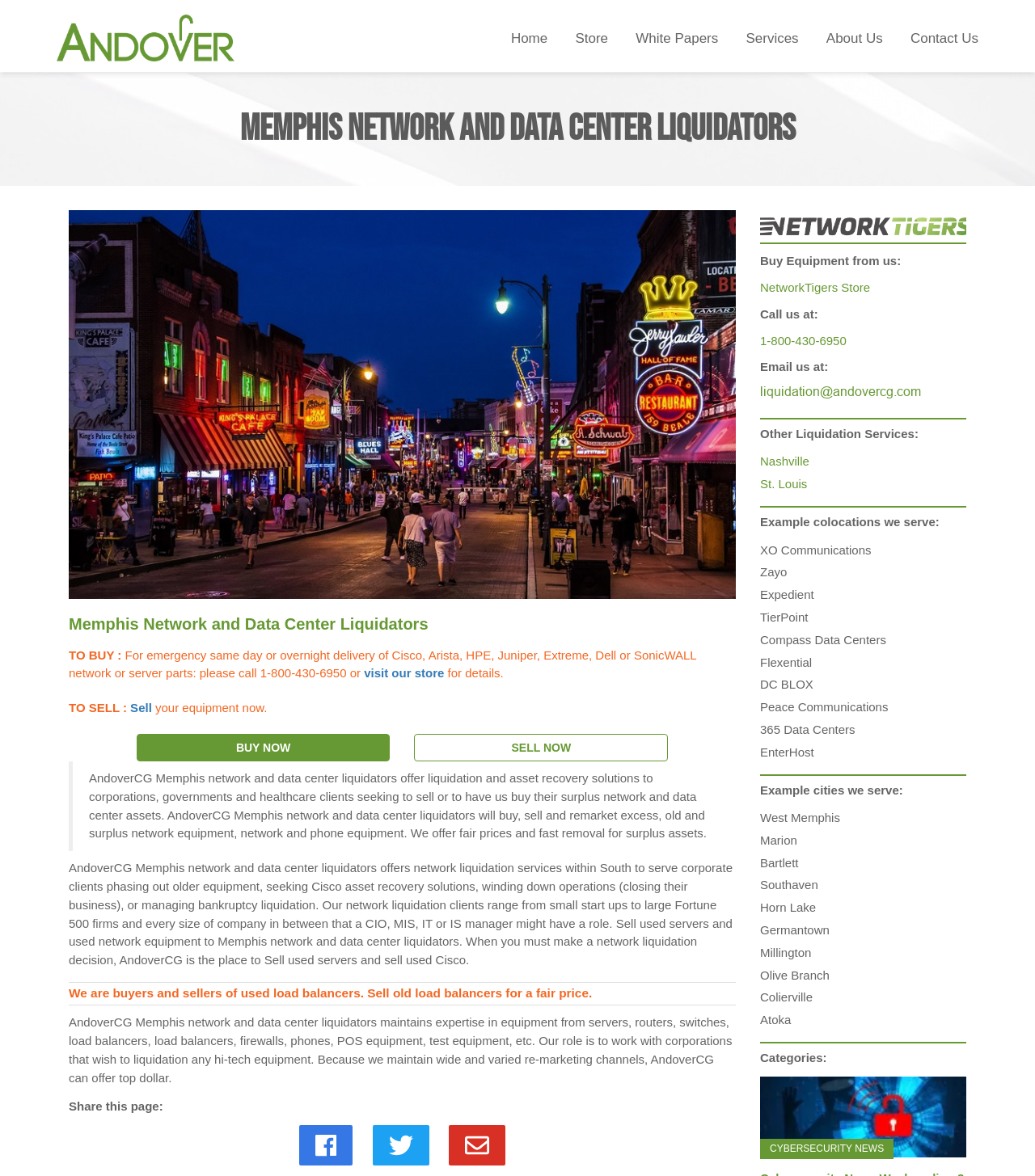Please give a succinct answer to the question in one word or phrase:
What type of services does Memphis Network Liquidators offer?

Network liquidation services